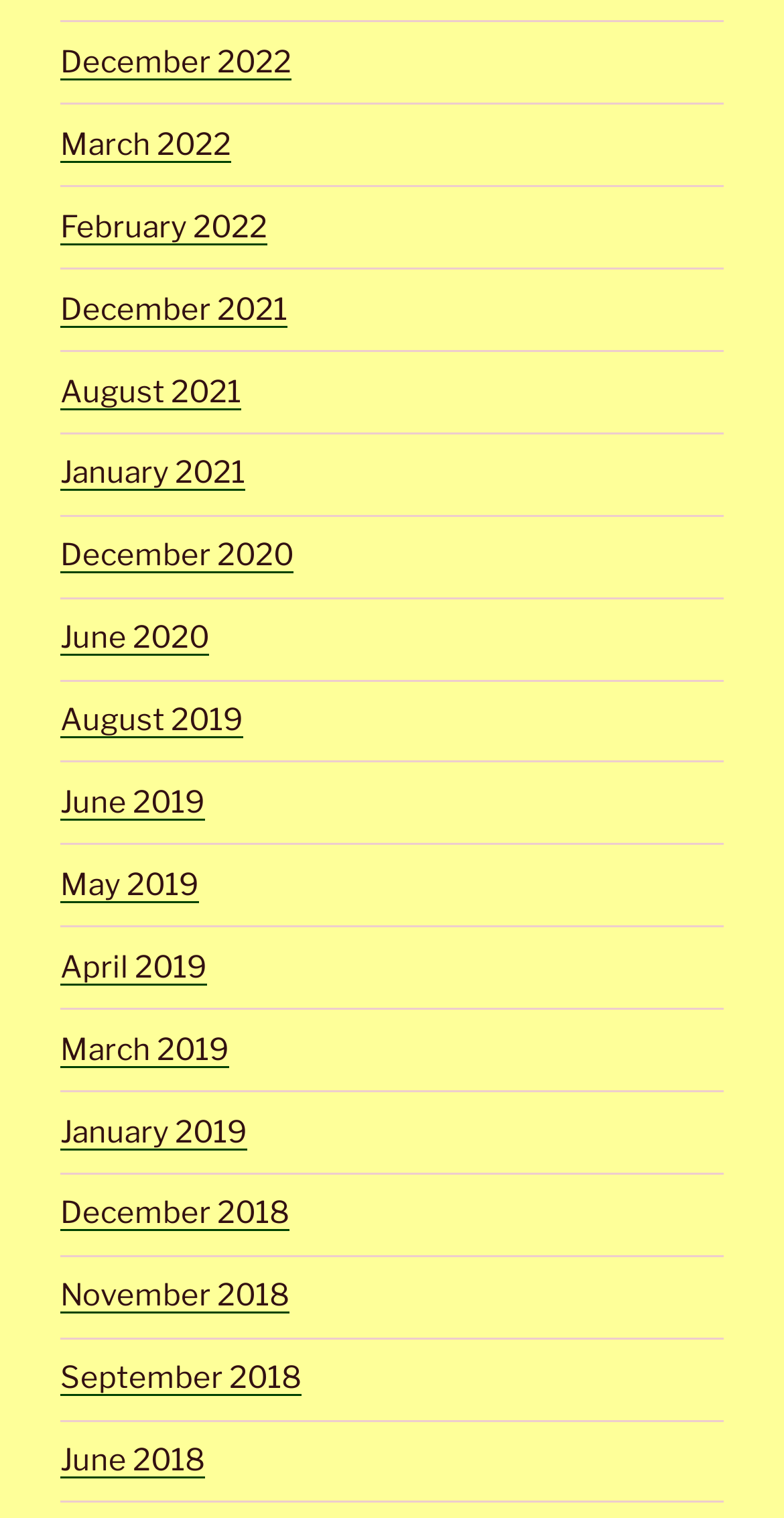Determine the bounding box coordinates of the clickable element to achieve the following action: 'Click the 'Home' link'. Provide the coordinates as four float values between 0 and 1, formatted as [left, top, right, bottom].

None